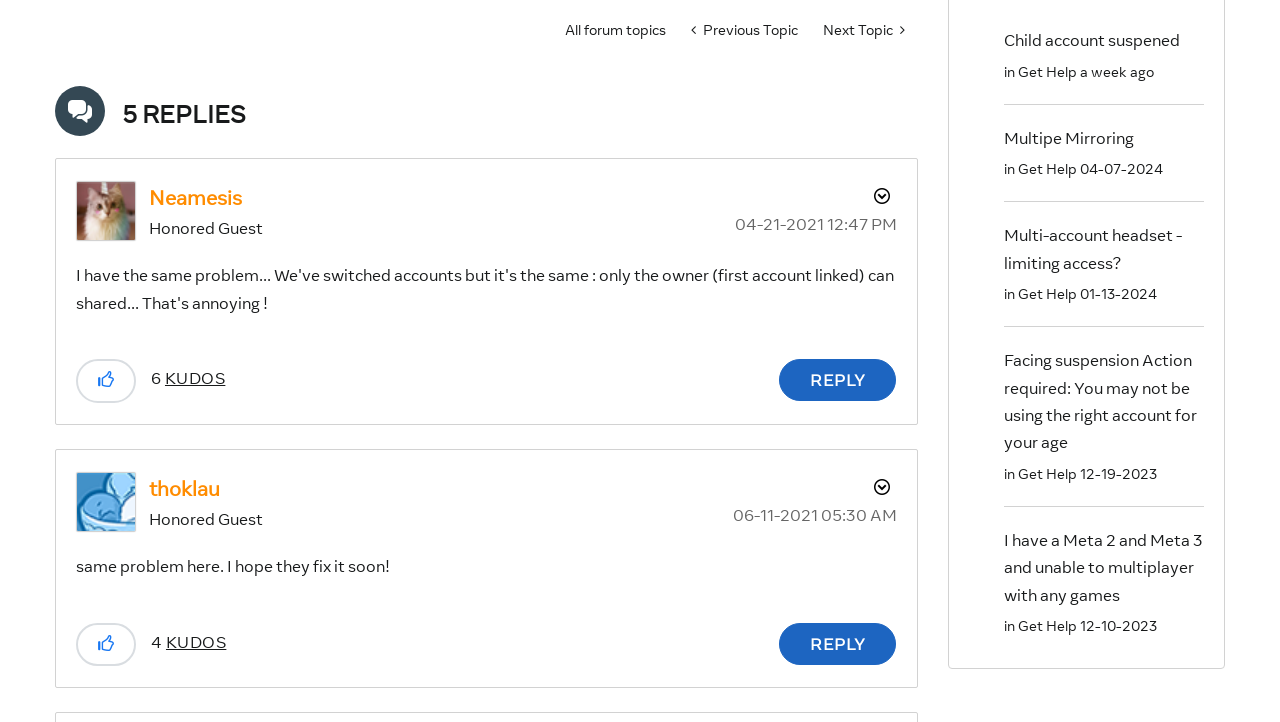Please provide the bounding box coordinate of the region that matches the element description: Multipe Mirroring. Coordinates should be in the format (top-left x, top-left y, bottom-right x, bottom-right y) and all values should be between 0 and 1.

[0.784, 0.177, 0.886, 0.205]